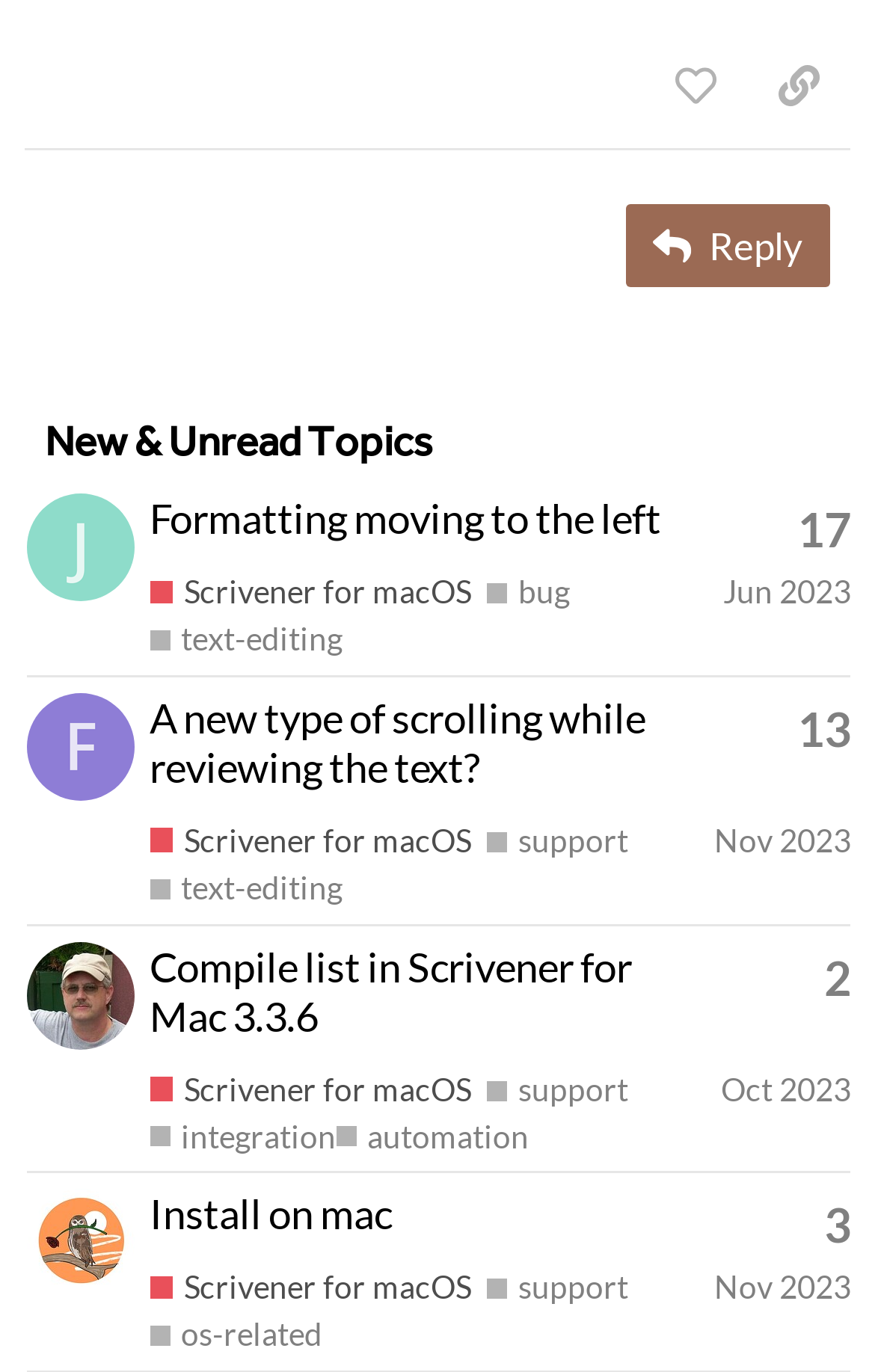Give a concise answer using only one word or phrase for this question:
What is the tag of the fourth topic?

os-related